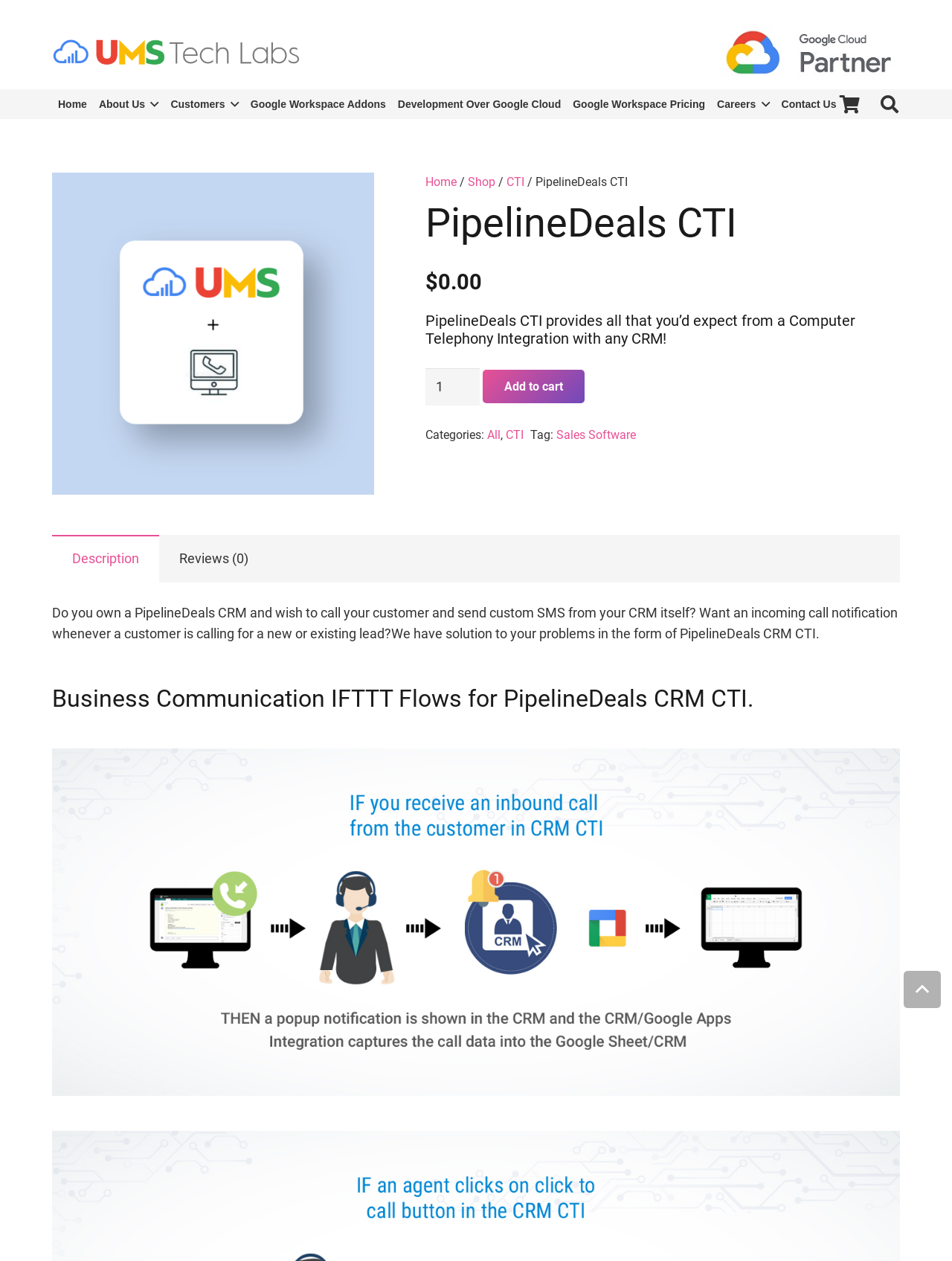Locate the bounding box coordinates of the item that should be clicked to fulfill the instruction: "Search for something".

[0.913, 0.068, 0.964, 0.097]